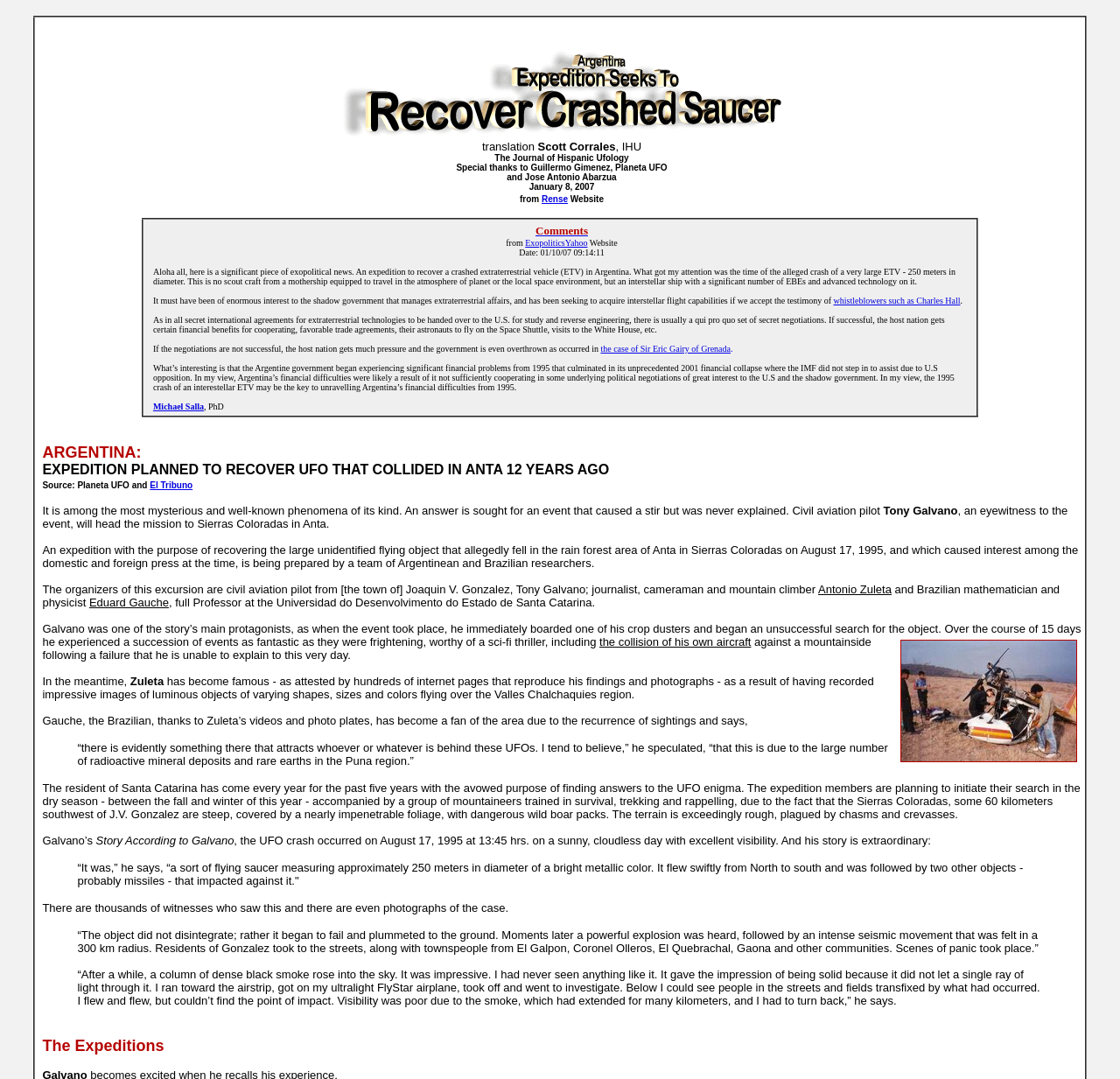Pinpoint the bounding box coordinates of the clickable area needed to execute the instruction: "Get the museum's contact information". The coordinates should be specified as four float numbers between 0 and 1, i.e., [left, top, right, bottom].

None